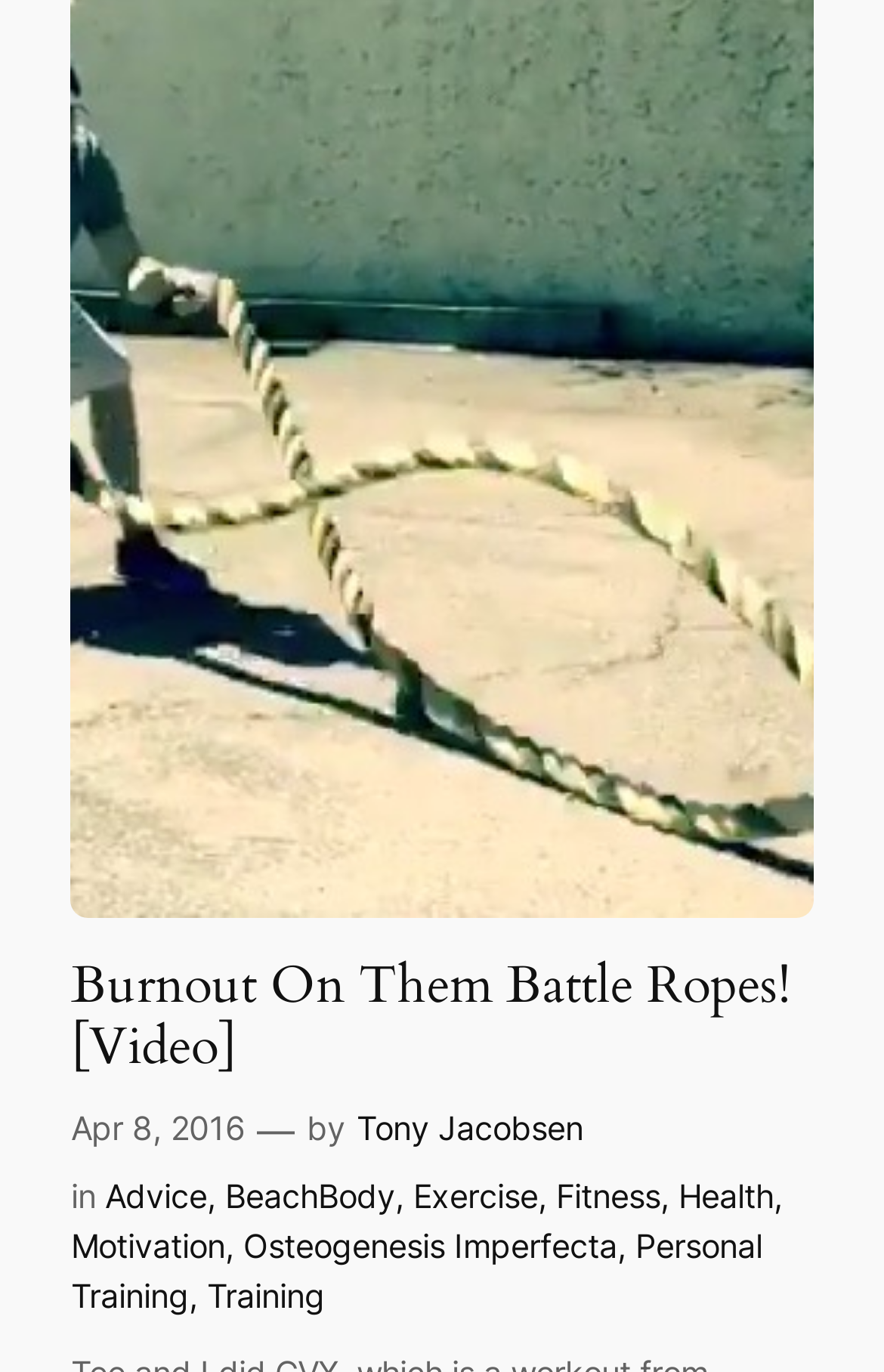Pinpoint the bounding box coordinates of the area that should be clicked to complete the following instruction: "Learn about pricing". The coordinates must be given as four float numbers between 0 and 1, i.e., [left, top, right, bottom].

None